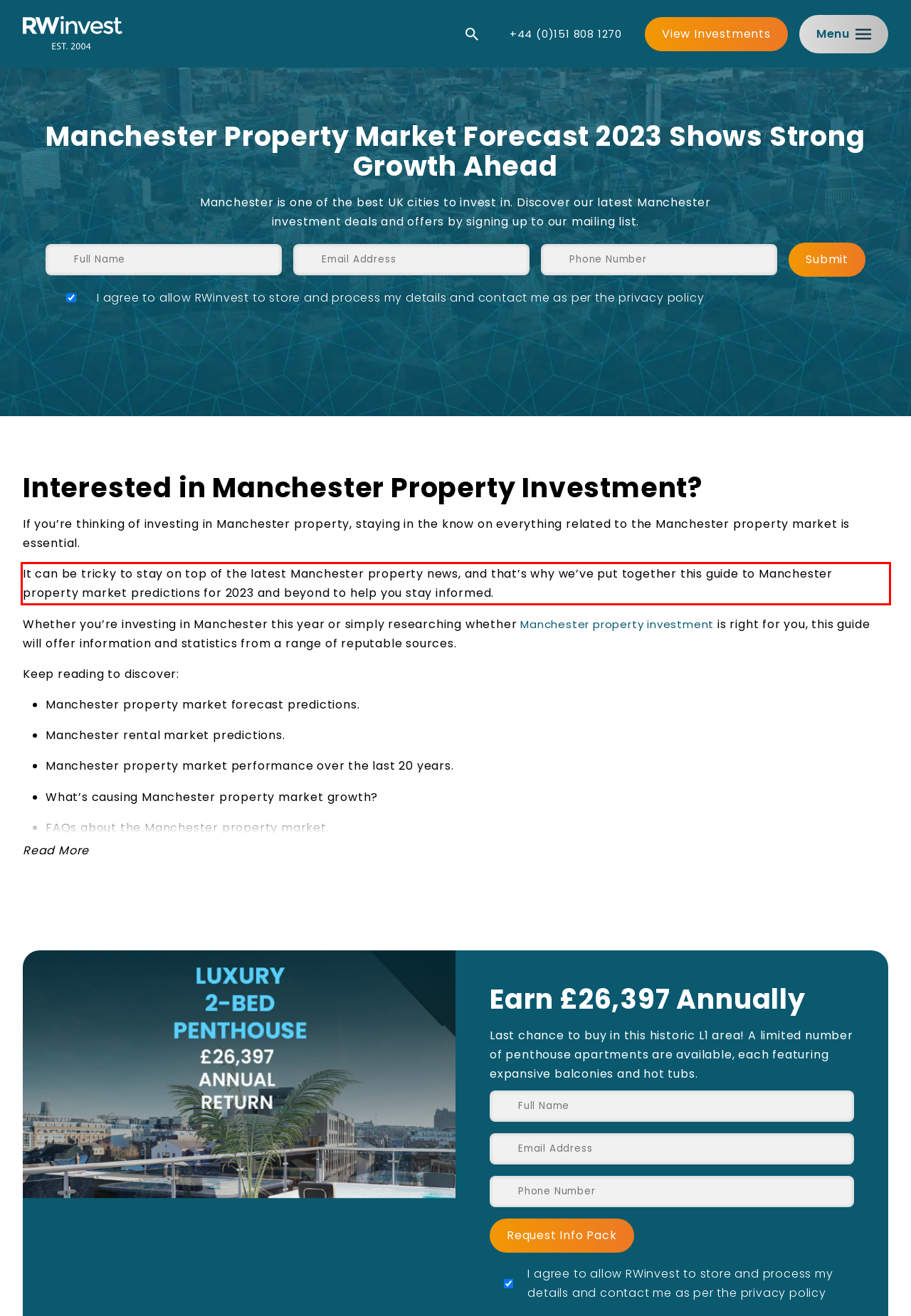You have a webpage screenshot with a red rectangle surrounding a UI element. Extract the text content from within this red bounding box.

It can be tricky to stay on top of the latest Manchester property news, and that’s why we’ve put together this guide to Manchester property market predictions for 2023 and beyond to help you stay informed.